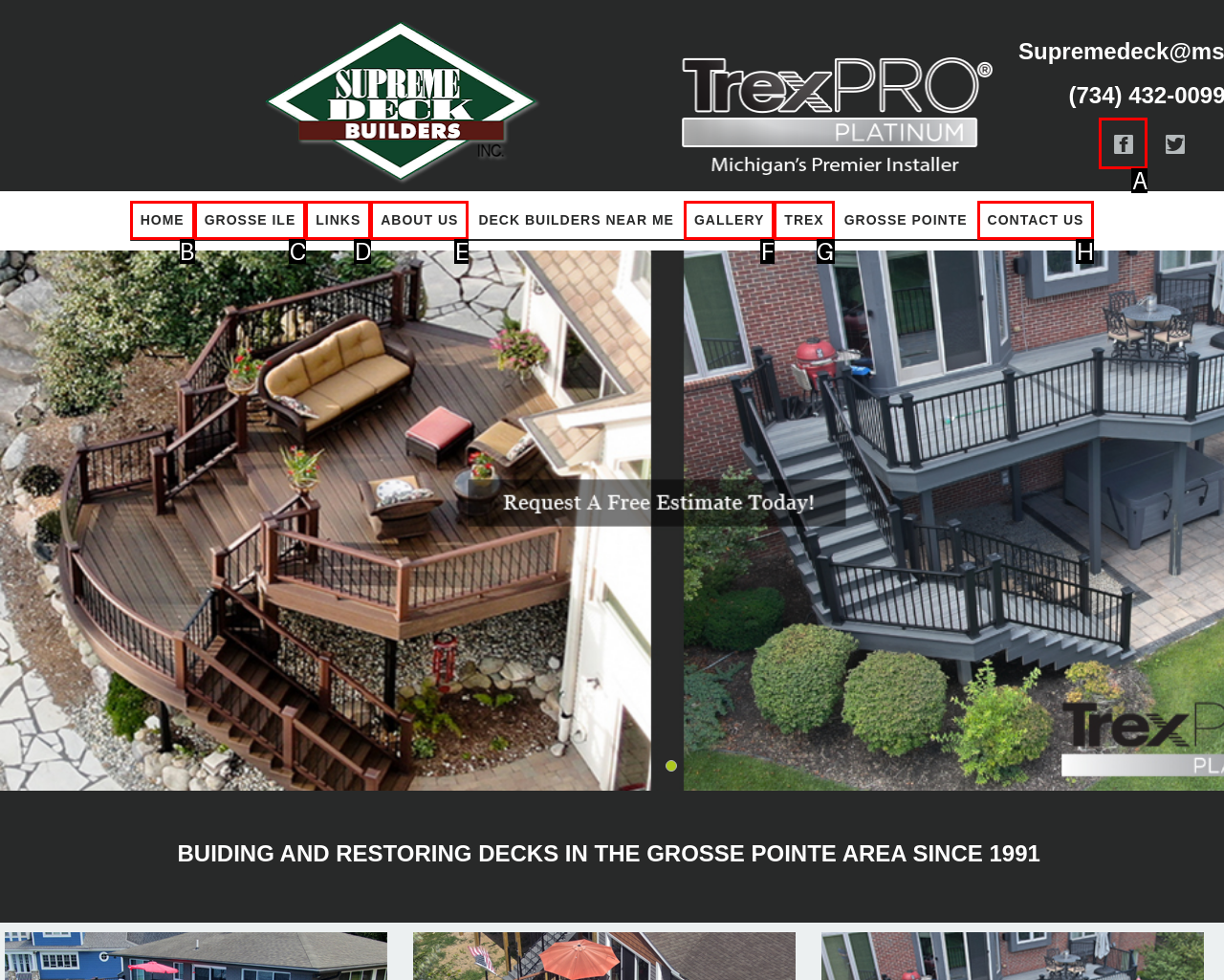Given the description: Grosse Ile, identify the HTML element that corresponds to it. Respond with the letter of the correct option.

C